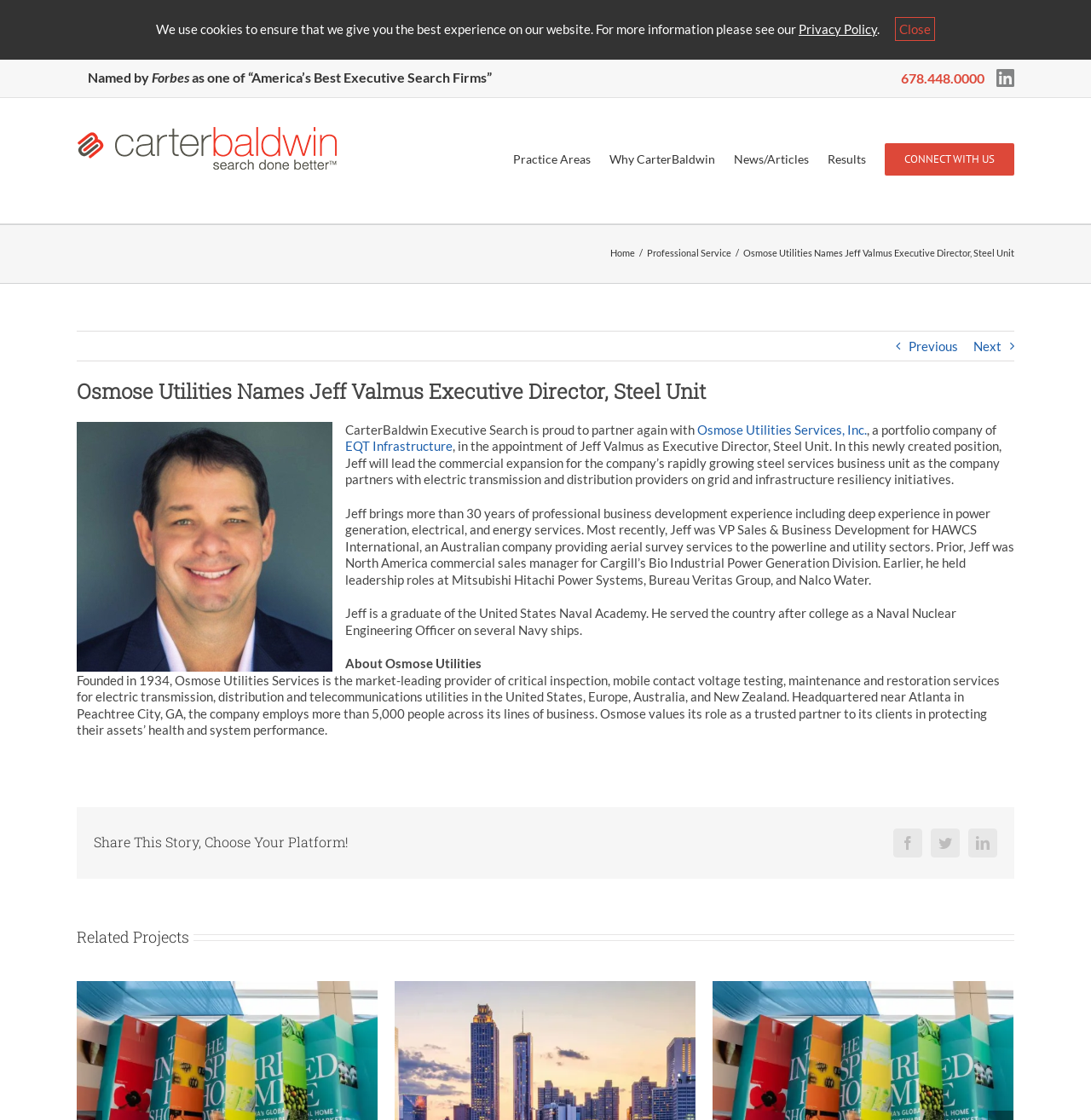Can you identify the bounding box coordinates of the clickable region needed to carry out this instruction: 'Share this story on Facebook'? The coordinates should be four float numbers within the range of 0 to 1, stated as [left, top, right, bottom].

[0.819, 0.739, 0.845, 0.765]